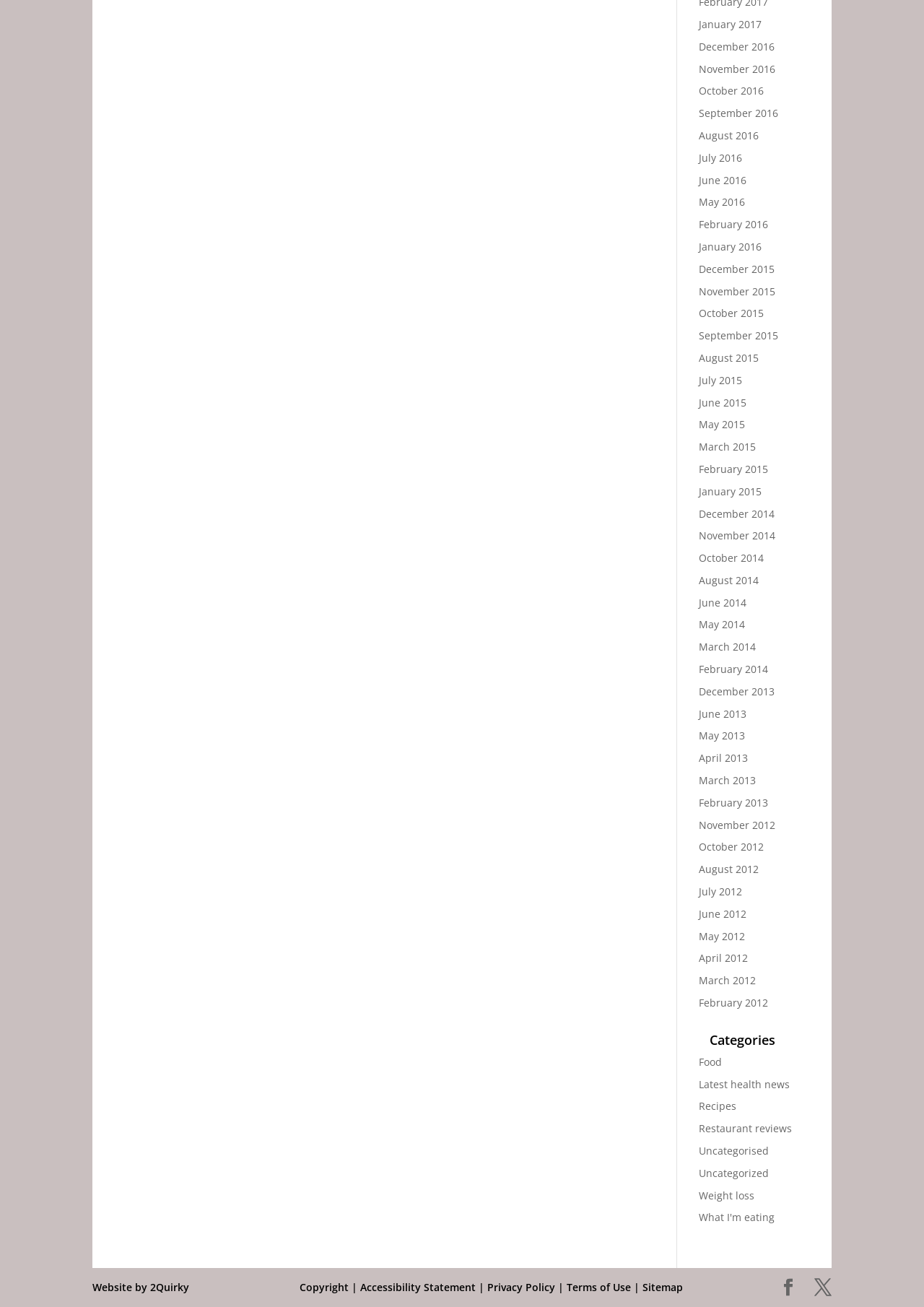Extract the bounding box coordinates for the HTML element that matches this description: "June 2012". The coordinates should be four float numbers between 0 and 1, i.e., [left, top, right, bottom].

[0.756, 0.694, 0.808, 0.704]